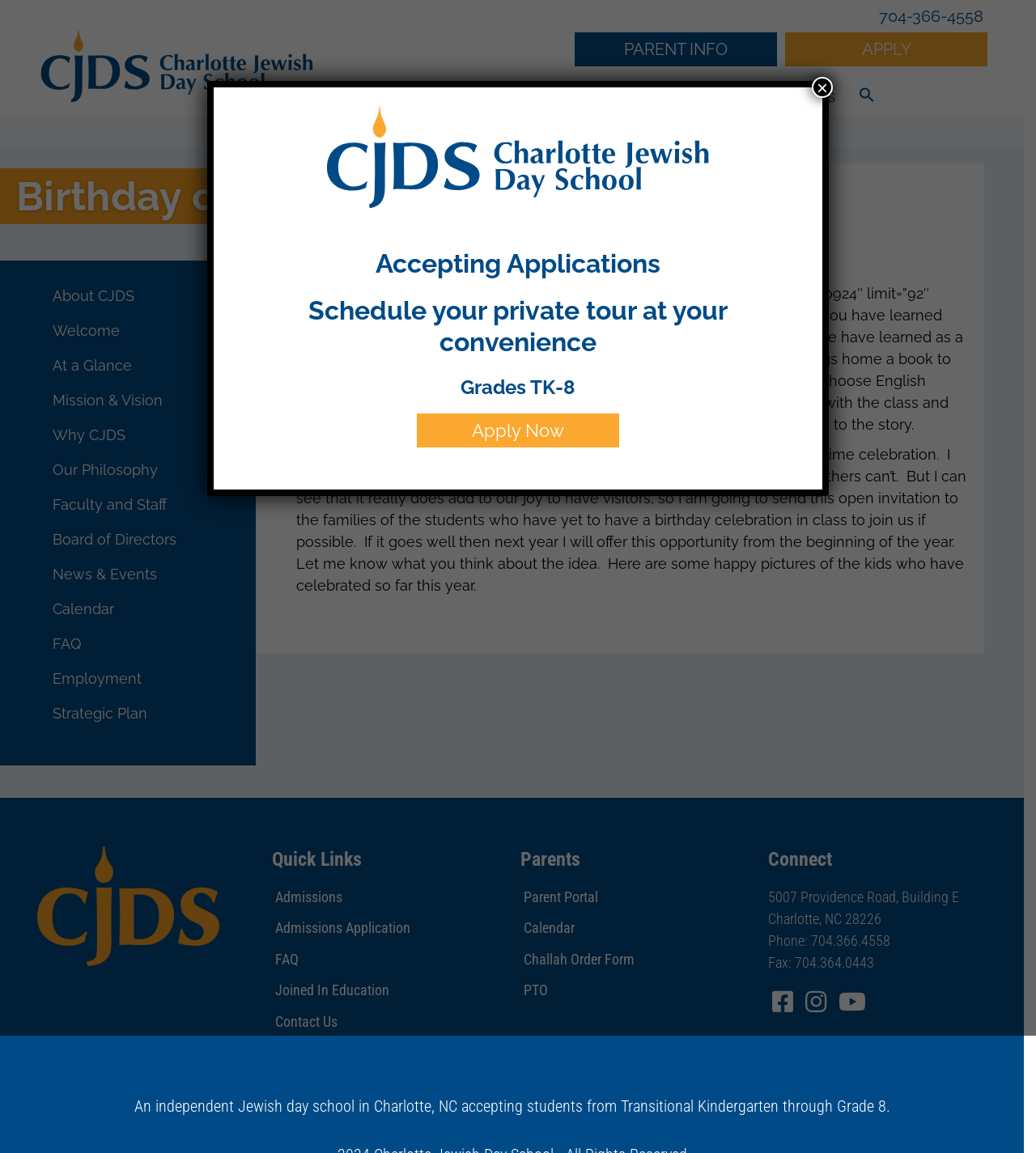What is the purpose of birthday celebrations in Kitah Aleph?
Please give a detailed and elaborate answer to the question.

I found the answer by reading the text on the webpage, which explains that birthday celebrations in Kitah Aleph are a chance for celebrating what they have learned as a group and what each child has accomplished individually.